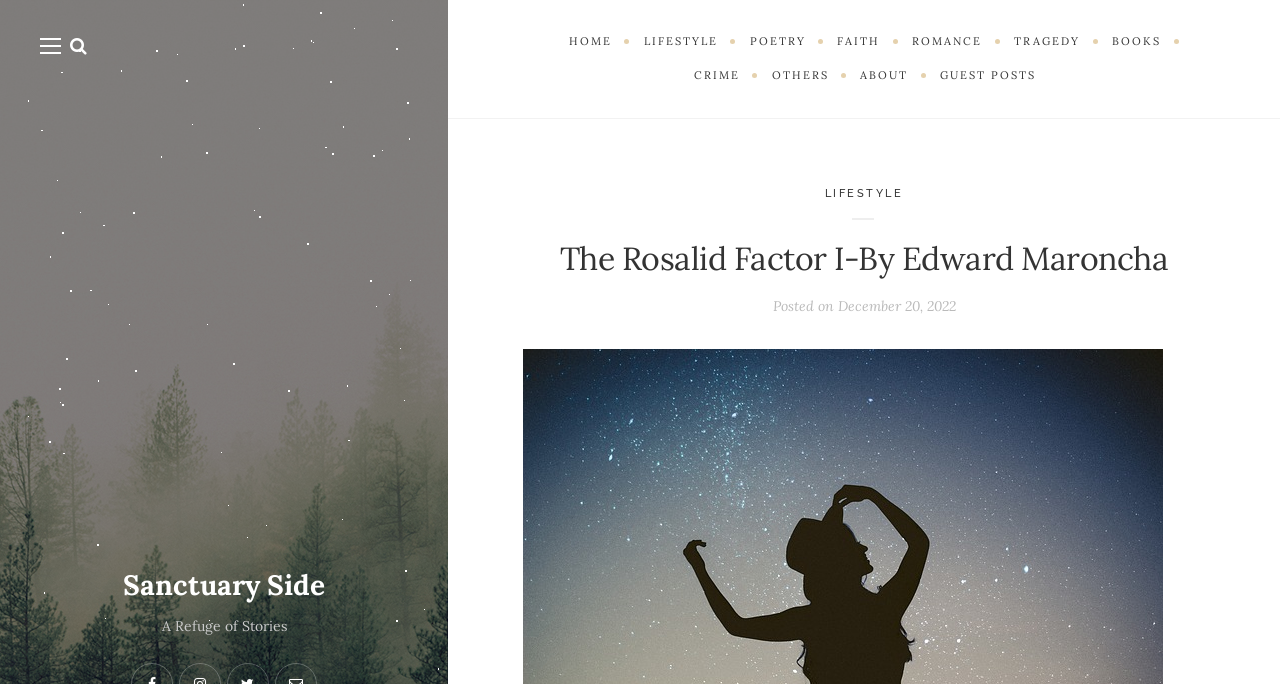Determine the bounding box coordinates for the area that should be clicked to carry out the following instruction: "visit ABOUT page".

[0.659, 0.086, 0.721, 0.135]